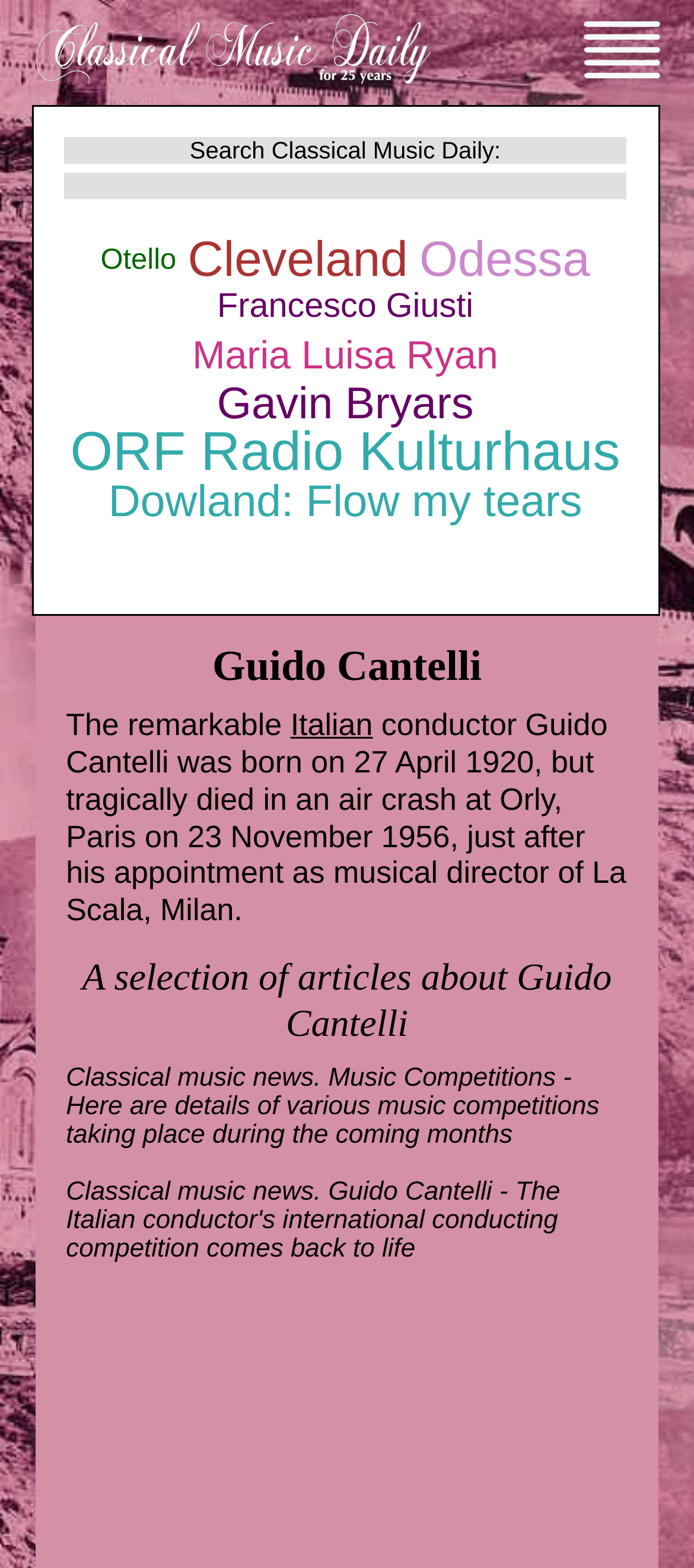Illustrate the webpage thoroughly, mentioning all important details.

The webpage is dedicated to Guido Cantelli, a classical music conductor. At the top right corner, there is a menu link accompanied by a small image. Next to it, there is a larger image with the text "Classical Music Daily". Below these elements, a search bar is located, consisting of a button labeled "Search Classical Music Daily:" and a text box.

On the left side of the page, there is a section with several links to different articles or topics, including "Otello", "Cleveland", "Odessa", "Francesco Giusti", "Maria Luisa Ryan", "Gavin Bryars", and "ORF Radio Kulturhaus". These links are arranged in a vertical column.

To the right of these links, there is a heading that reads "Guido Cantelli". Below this heading, a paragraph of text describes the life of Guido Cantelli, including his birth and death dates, and his appointment as musical director of La Scala, Milan. The paragraph also mentions that he was an Italian conductor.

Further down the page, there is another heading that reads "A selection of articles about Guido Cantelli". Below this heading, there are two links to articles, one about music competitions and another about Guido Cantelli's international conducting competition.

Overall, the webpage appears to be a hub for information about Guido Cantelli and classical music, with various links to related articles and topics.